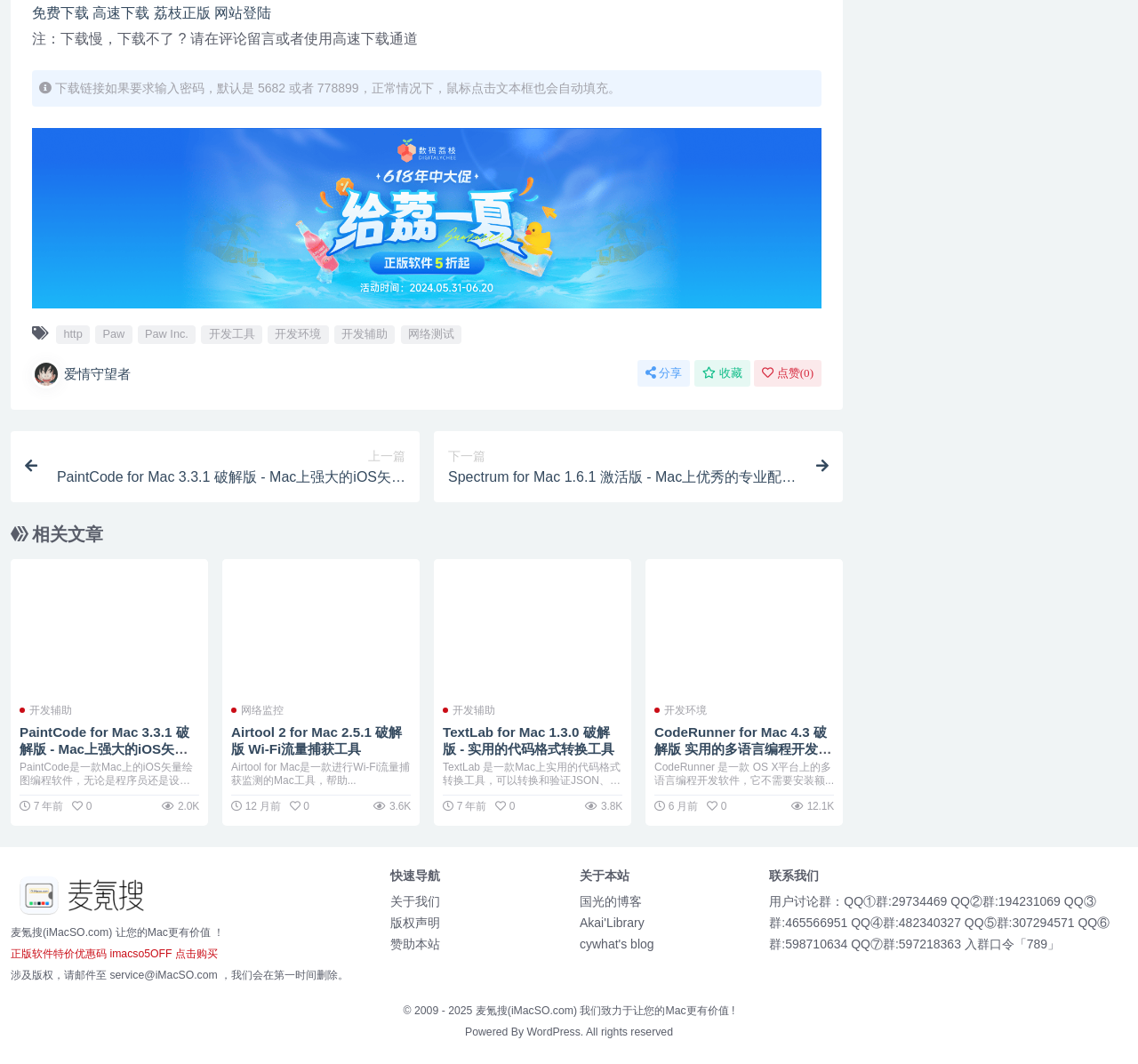Please find the bounding box coordinates of the clickable region needed to complete the following instruction: "visit the previous article". The bounding box coordinates must consist of four float numbers between 0 and 1, i.e., [left, top, right, bottom].

[0.009, 0.406, 0.369, 0.472]